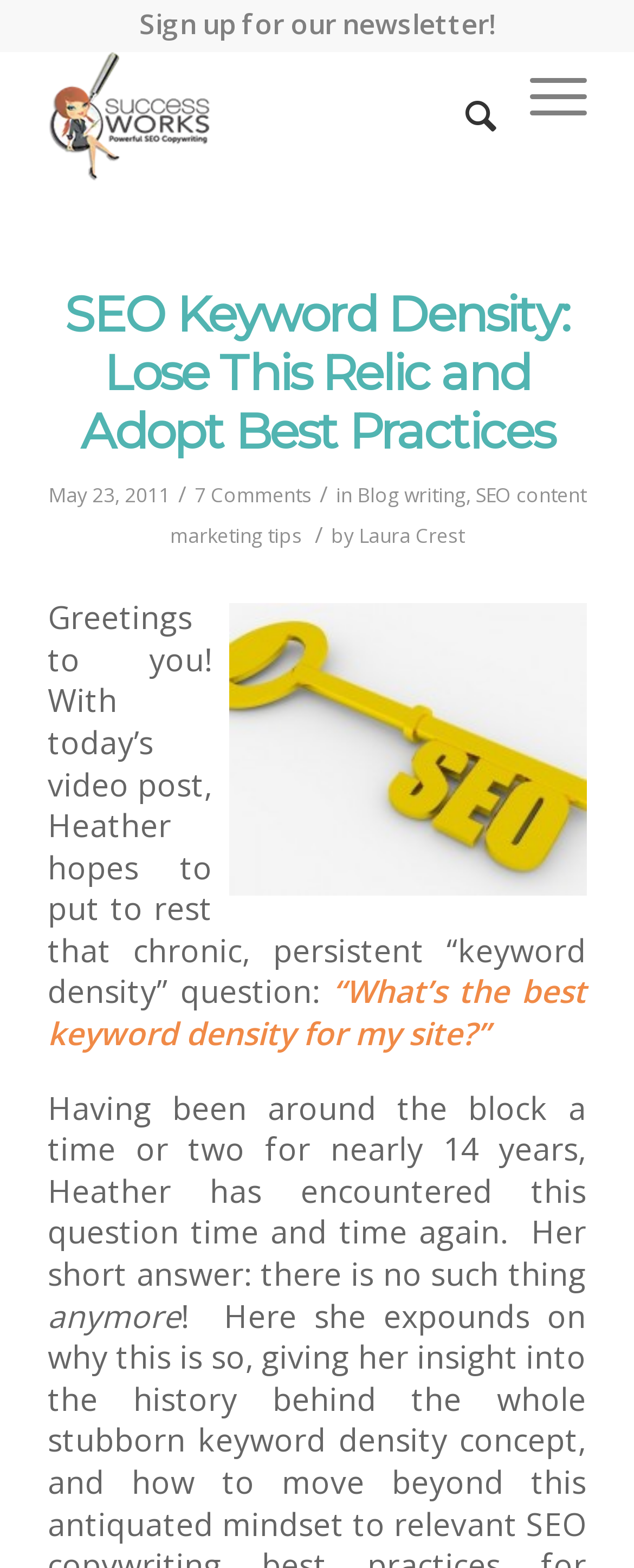What is the category of the blog post?
Using the image, give a concise answer in the form of a single word or short phrase.

Blog writing, SEO content marketing tips